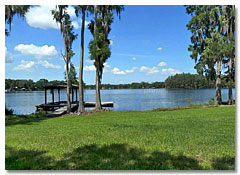Describe all elements and aspects of the image.

This serene landscape captures a picturesque view of a lakeside in Lake County, Florida. The image showcases a tranquil body of water, framed by lush green grass that leads up to the shoreline. Tall trees, adorned with hanging Spanish moss, provide a natural border along the edge of the lake, enhancing the scenic beauty. Off to the side, a wooden dock extends out over the water, inviting contemplation and relaxation. The sky above is a bright blue, dotted with fluffy white clouds, creating a perfect backdrop for this peaceful retreat. This area exemplifies the natural beauty and recreational charm of Florida's lakes, making it an ideal spot for nature lovers and outdoor enthusiasts.